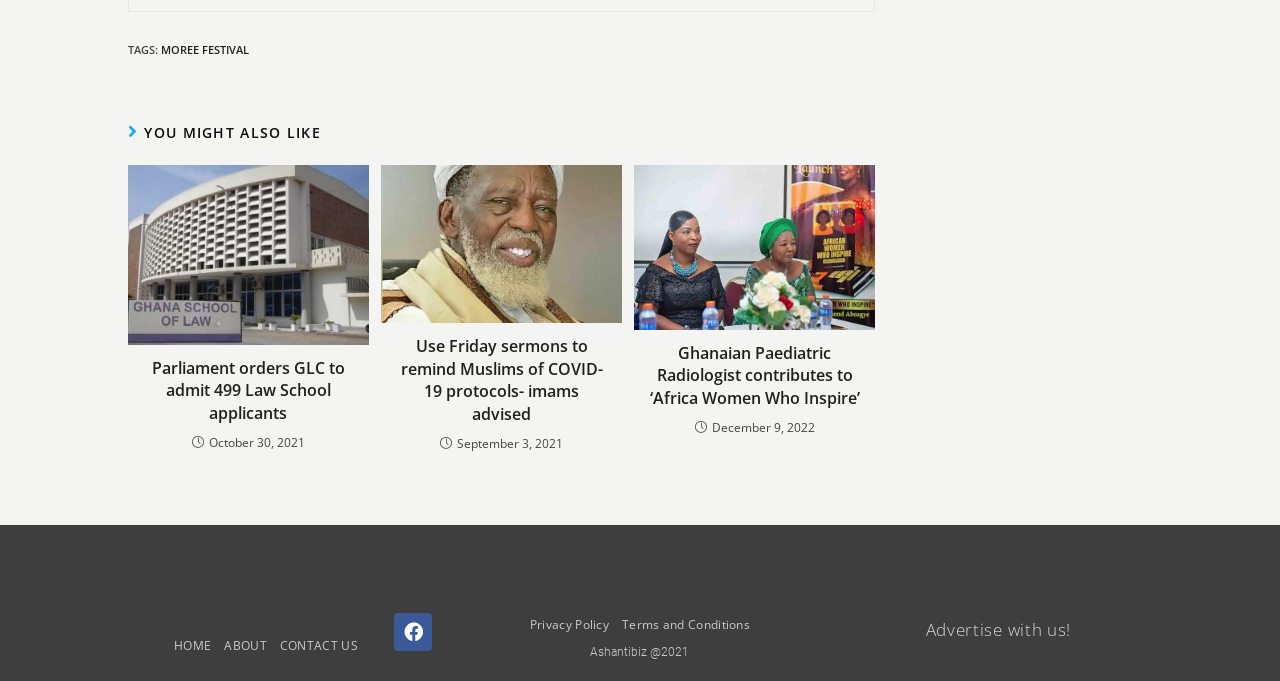Find the bounding box of the element with the following description: "About us". The coordinates must be four float numbers between 0 and 1, formatted as [left, top, right, bottom].

None